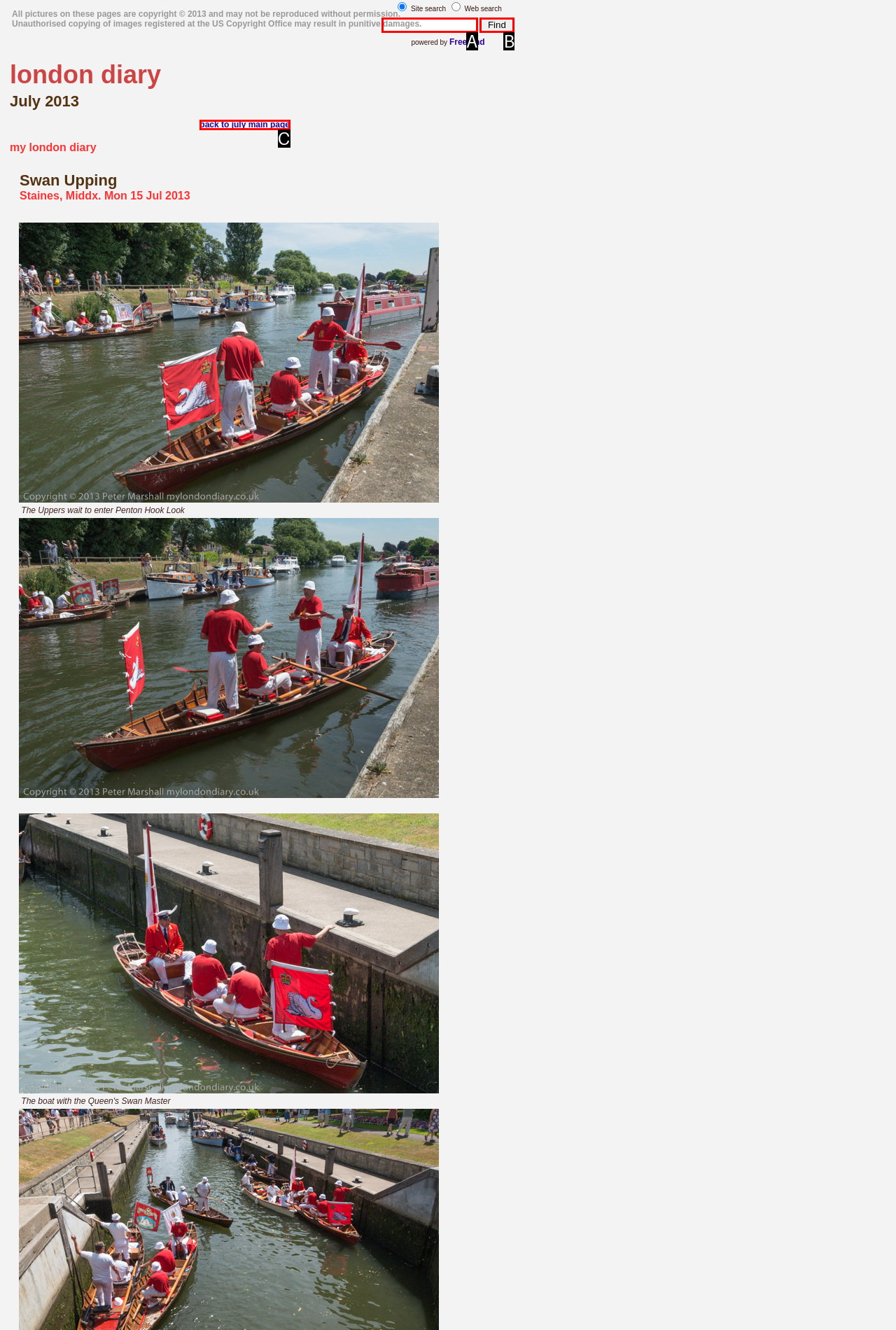Tell me the letter of the HTML element that best matches the description: back to july main page from the provided options.

C